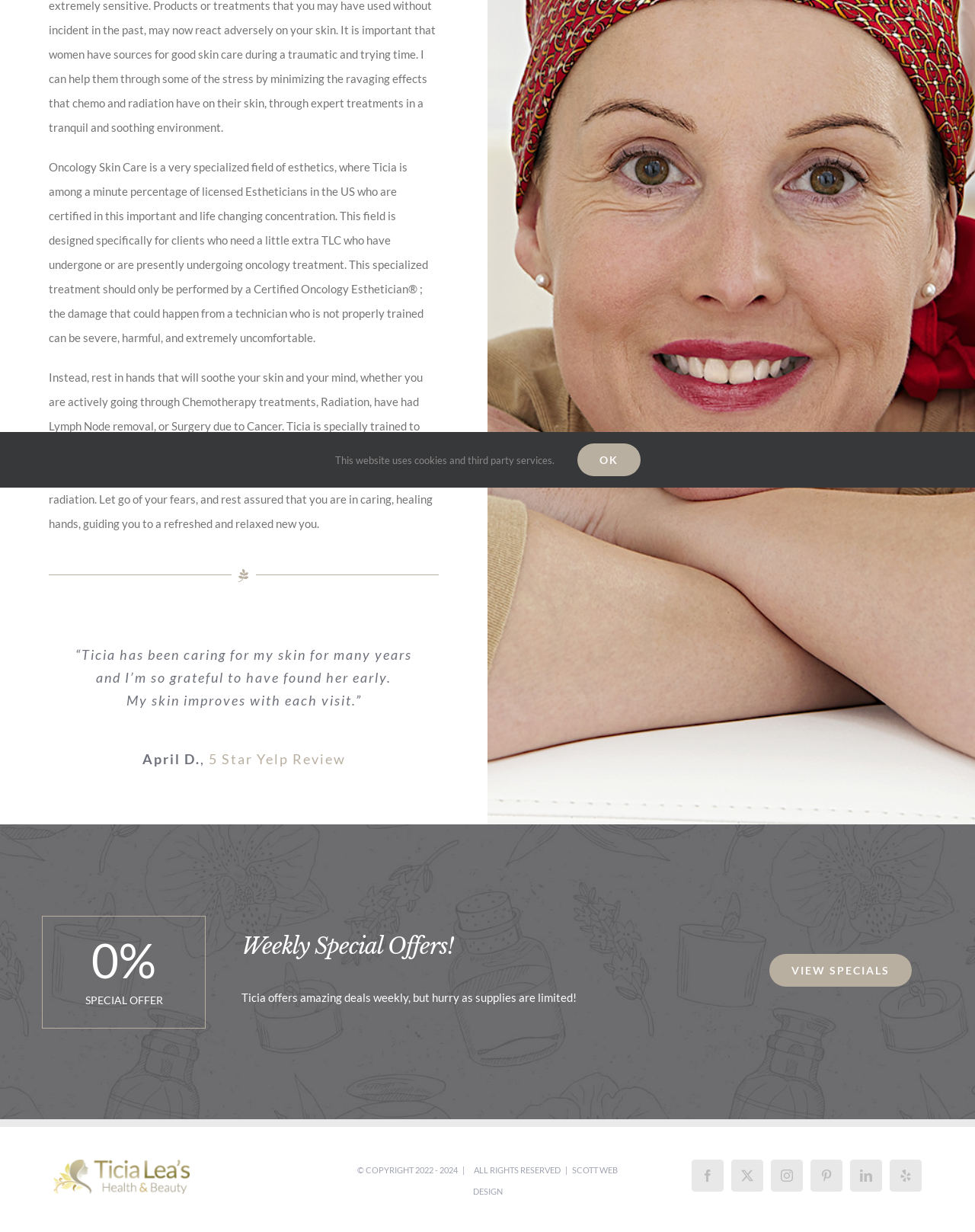Locate the bounding box of the UI element described in the following text: "Go to Top".

[0.904, 0.374, 0.941, 0.396]